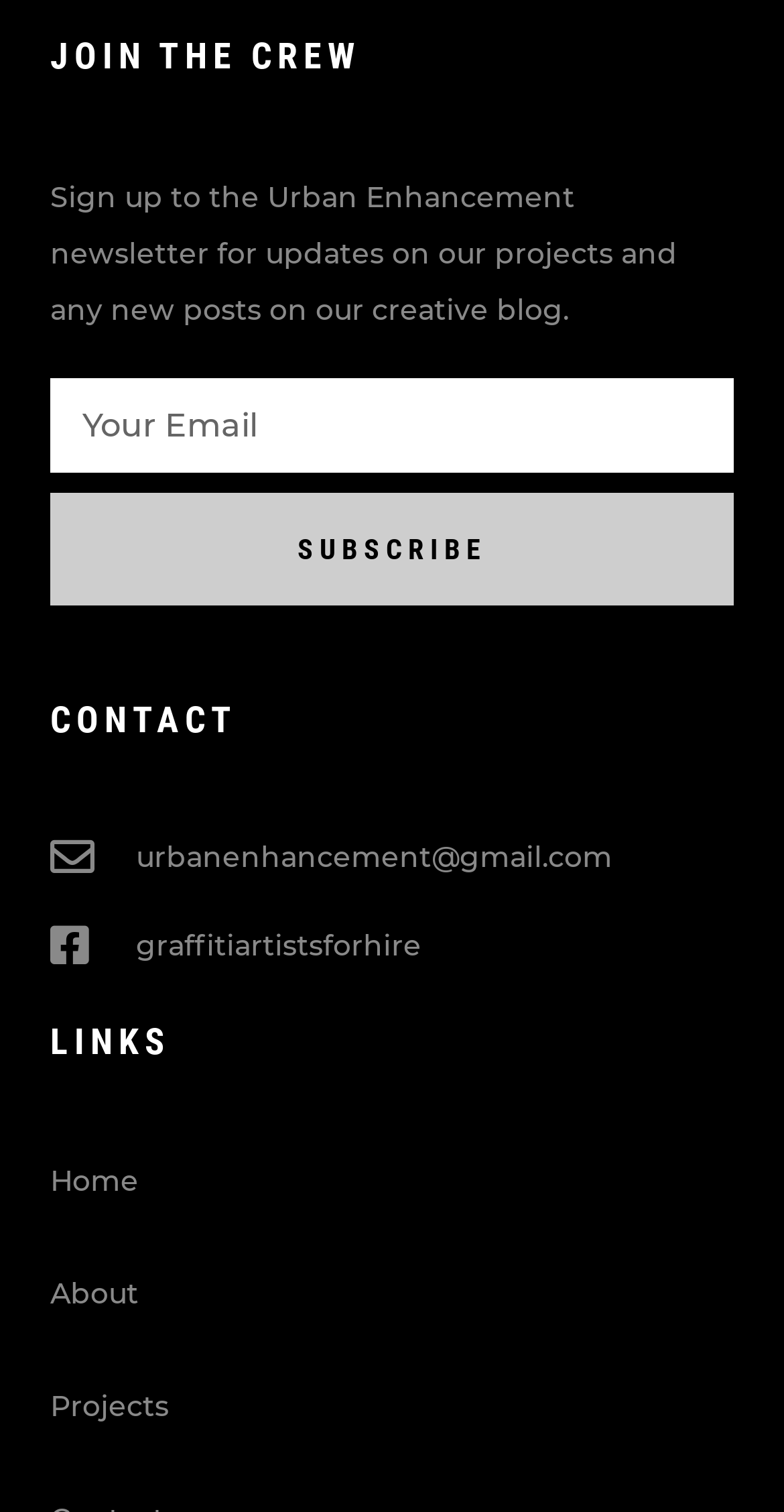Provide a one-word or short-phrase response to the question:
What is the email address to contact for hiring graffiti artists?

graffitiartistsforhire